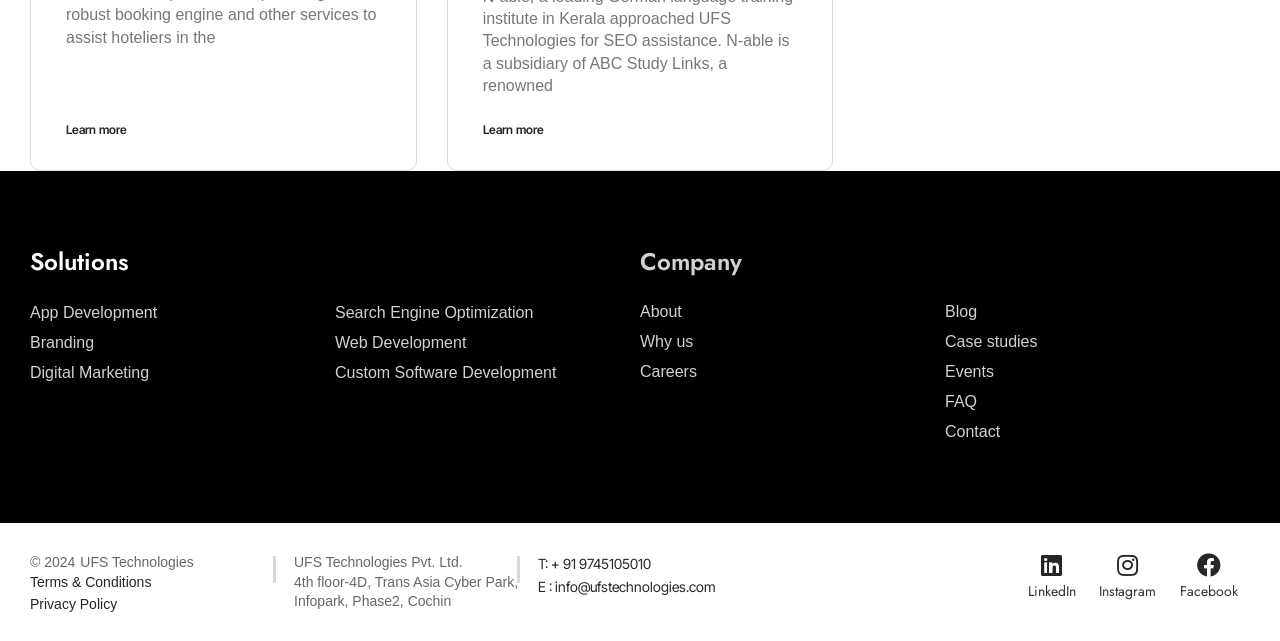Based on the element description: "T: + 91 9745105010", identify the bounding box coordinates for this UI element. The coordinates must be four float numbers between 0 and 1, listed as [left, top, right, bottom].

[0.42, 0.864, 0.509, 0.895]